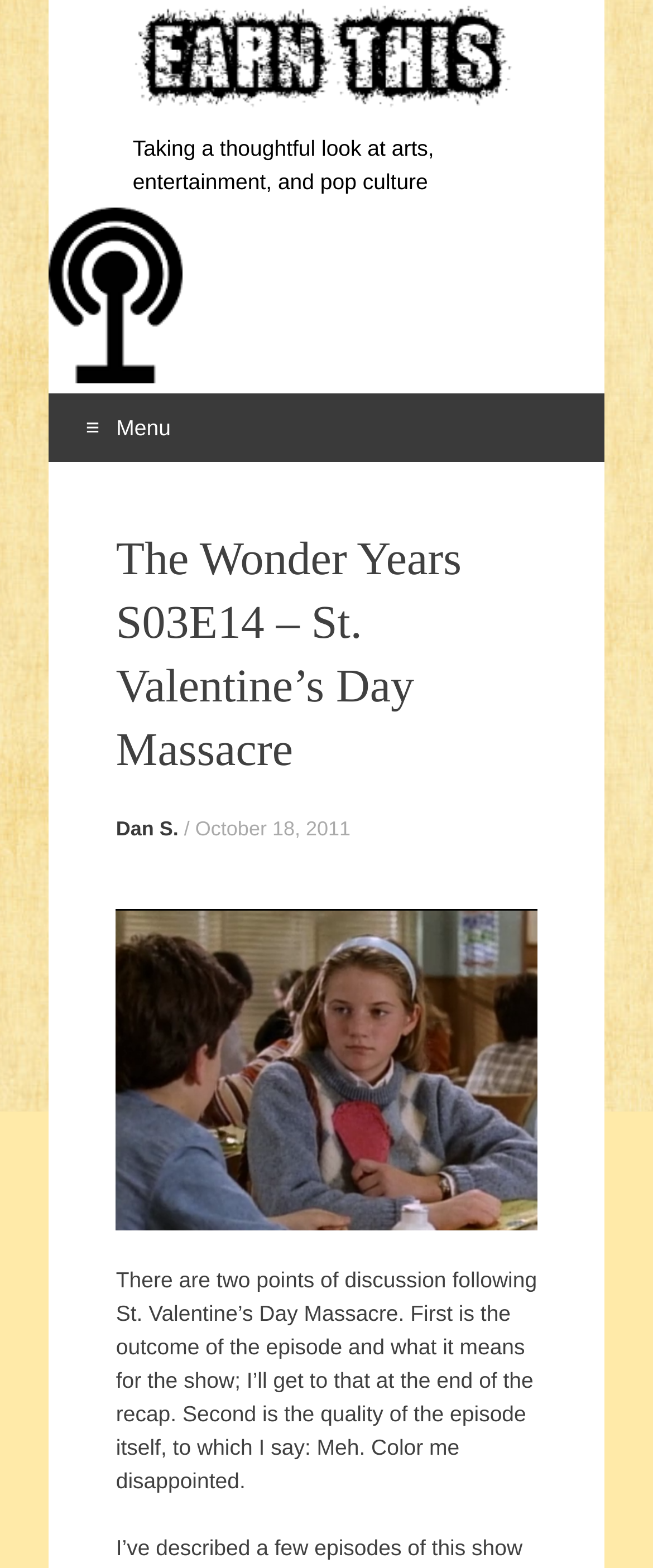Identify the bounding box coordinates for the UI element described as follows: October 18, 2011. Use the format (top-left x, top-left y, bottom-right x, bottom-right y) and ensure all values are floating point numbers between 0 and 1.

[0.299, 0.521, 0.537, 0.536]